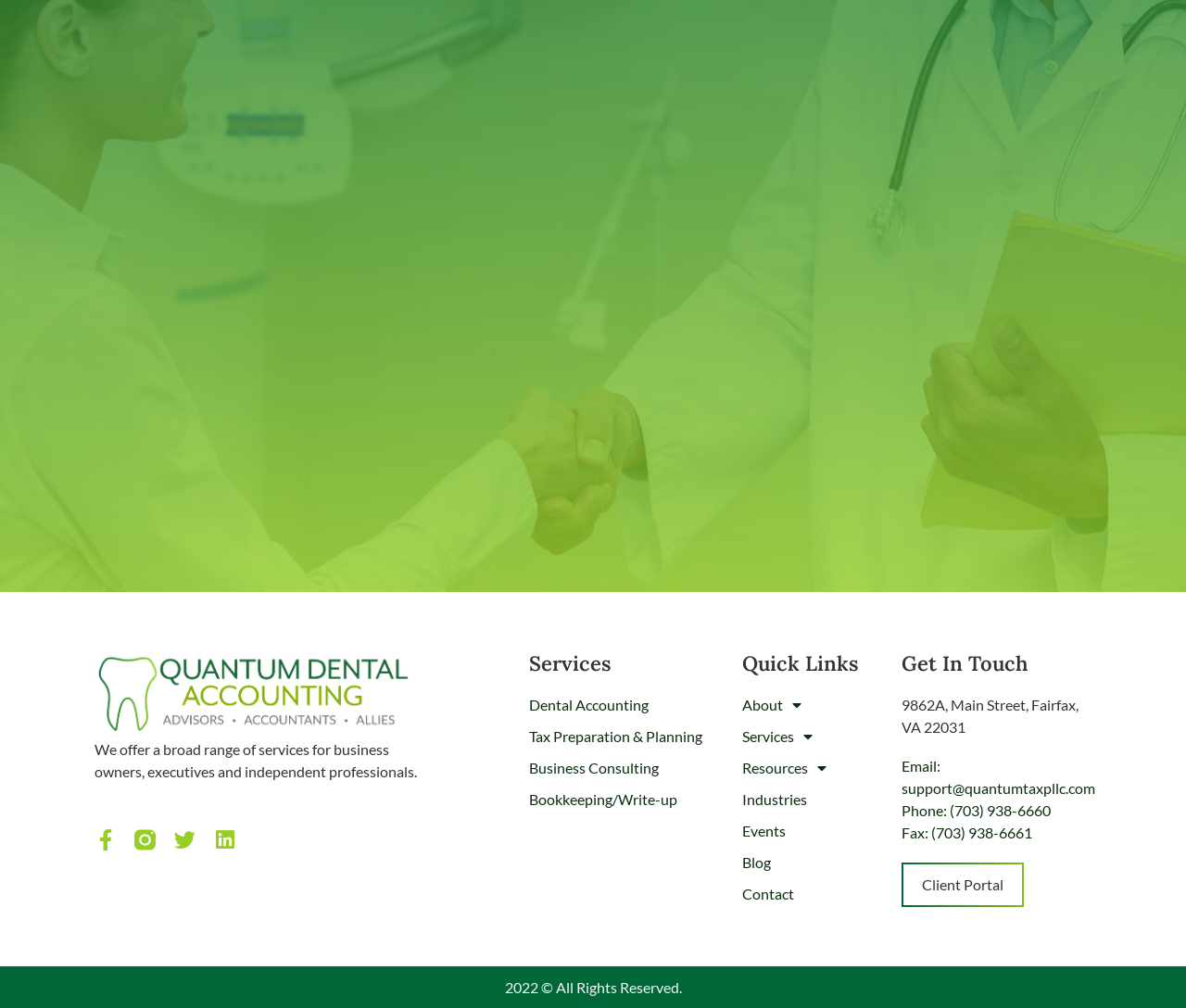Can you give a comprehensive explanation to the question given the content of the image?
What services are offered by this company?

Based on the links provided under the 'Services' heading, the company offers services such as Dental Accounting, Tax Preparation & Planning, Business Consulting, and Bookkeeping/Write-up.